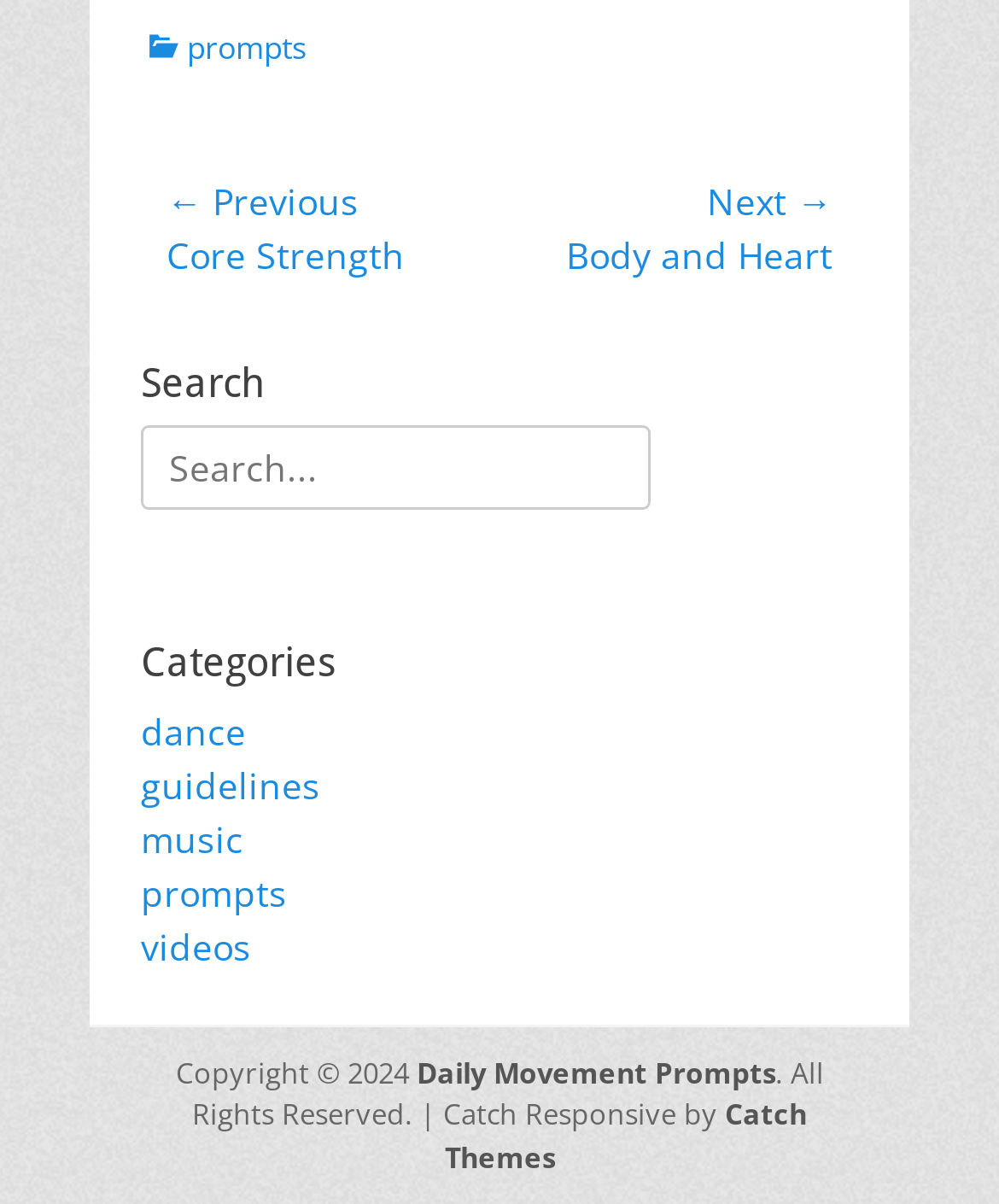Specify the bounding box coordinates of the element's area that should be clicked to execute the given instruction: "View dance category". The coordinates should be four float numbers between 0 and 1, i.e., [left, top, right, bottom].

[0.141, 0.587, 0.246, 0.627]